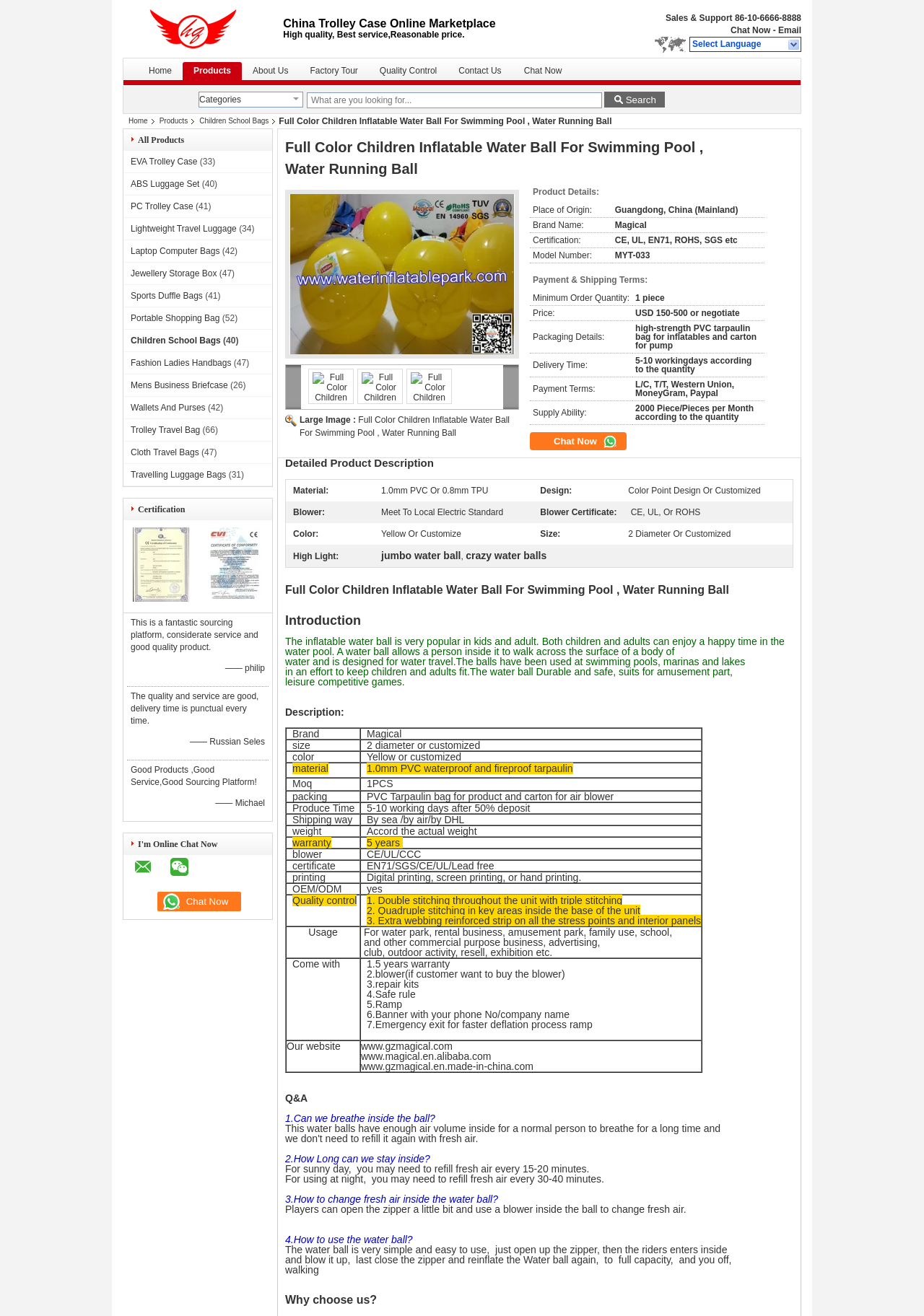Kindly respond to the following question with a single word or a brief phrase: 
What is the company's phone number?

86-10-6666-8888